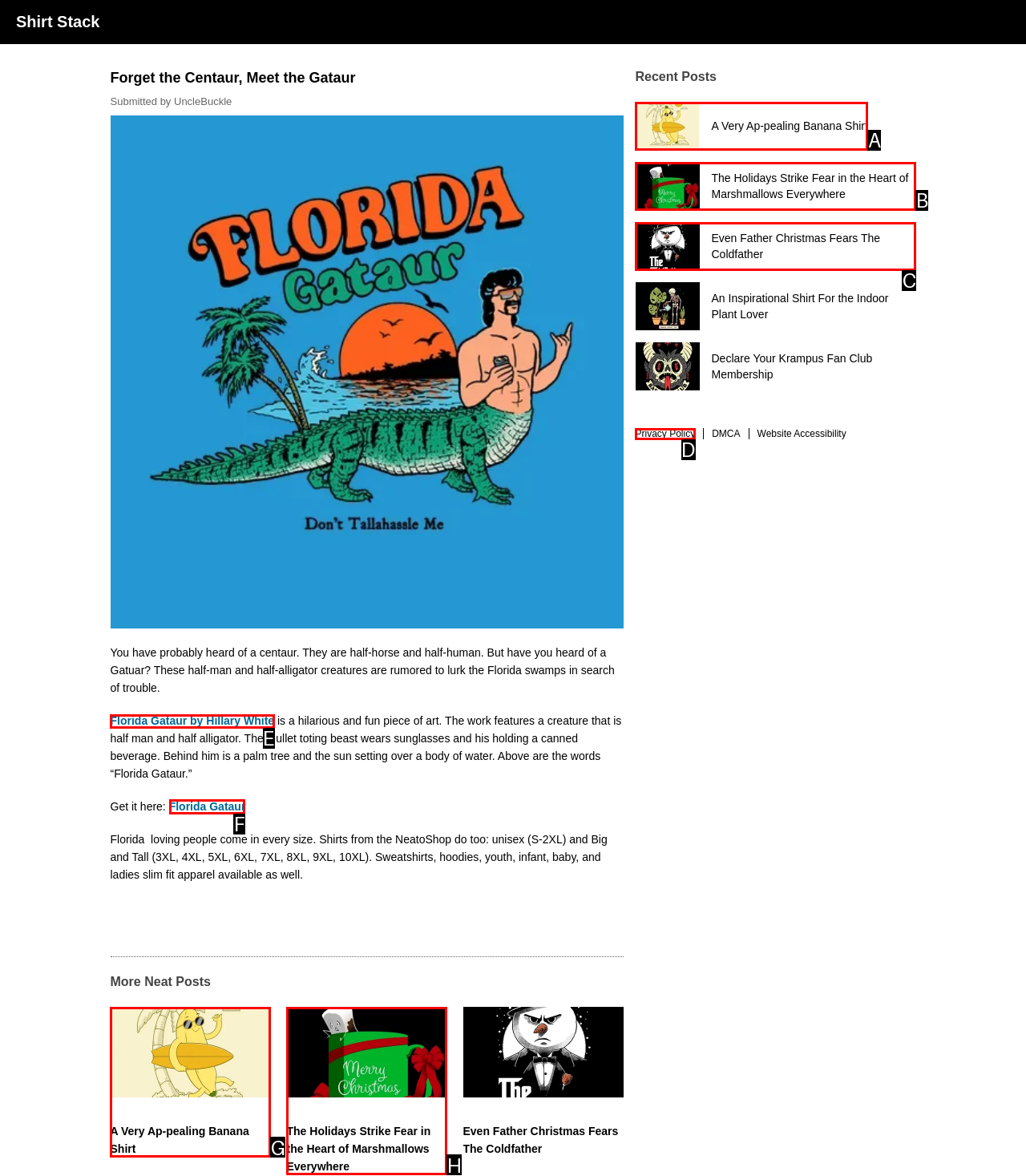Identify the HTML element you need to click to achieve the task: Get the 'Florida Gataur' shirt. Respond with the corresponding letter of the option.

F